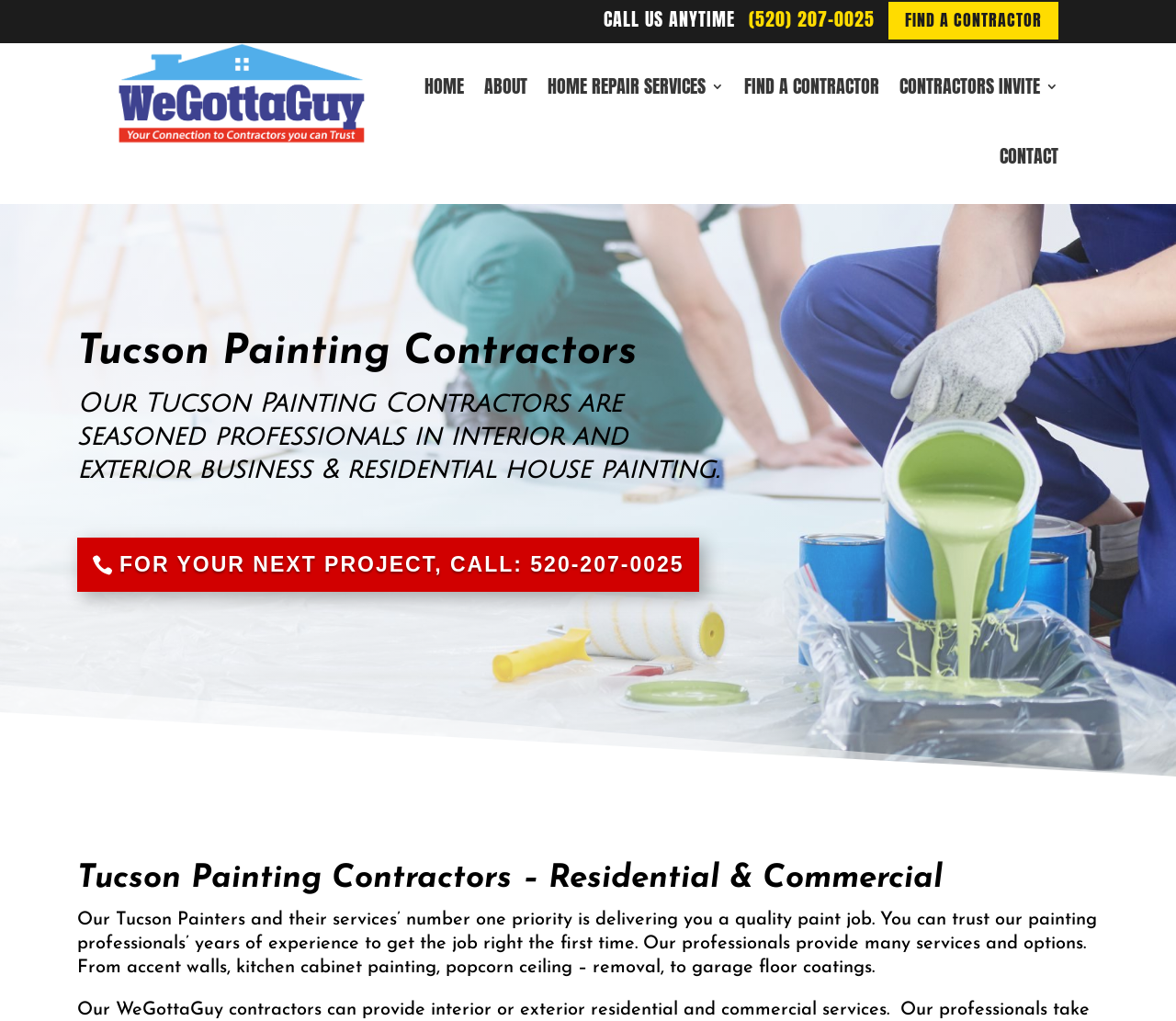Find the bounding box coordinates of the area that needs to be clicked in order to achieve the following instruction: "Call the phone number". The coordinates should be specified as four float numbers between 0 and 1, i.e., [left, top, right, bottom].

[0.637, 0.005, 0.744, 0.033]